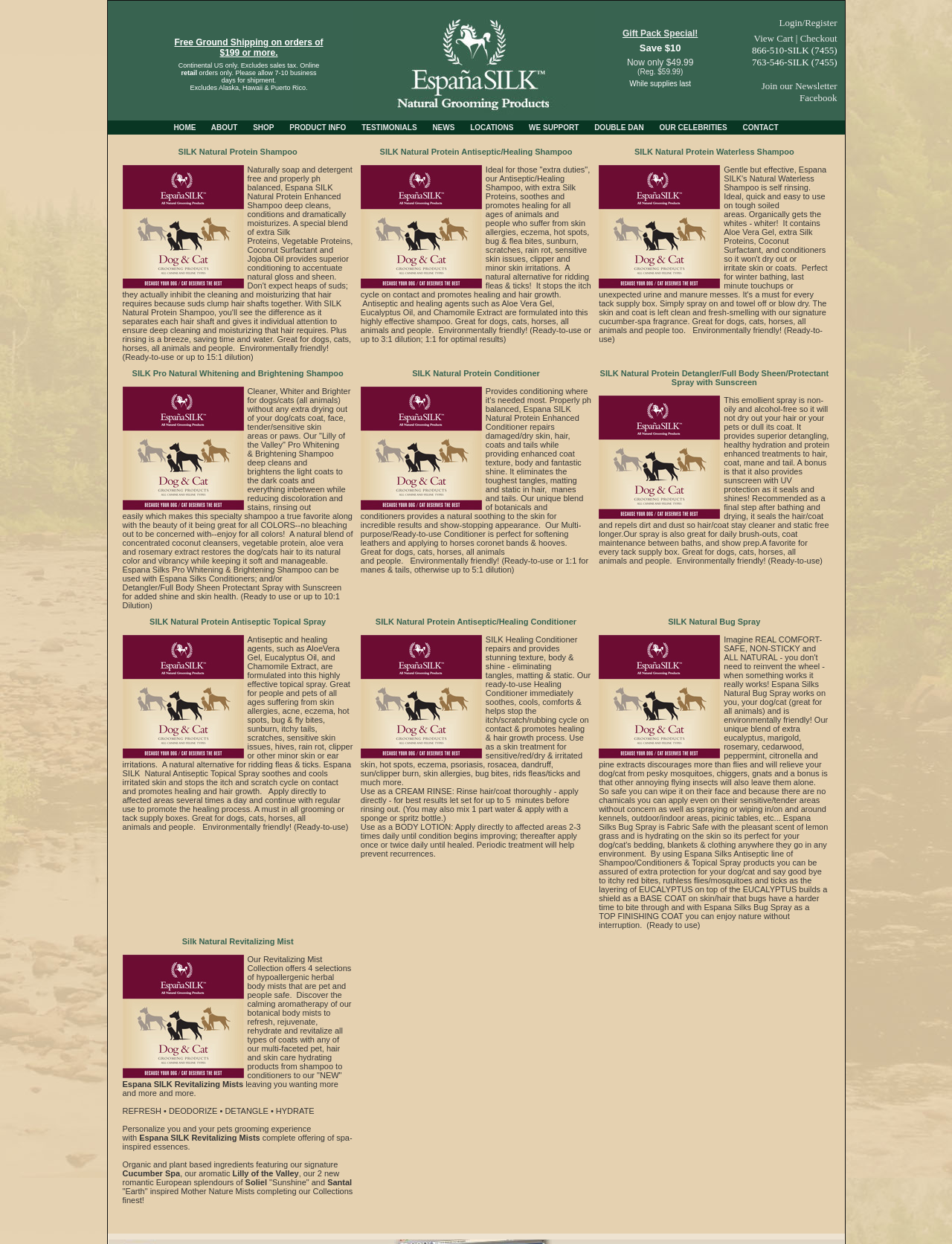How many products are listed on this webpage?
Give a single word or phrase as your answer by examining the image.

7